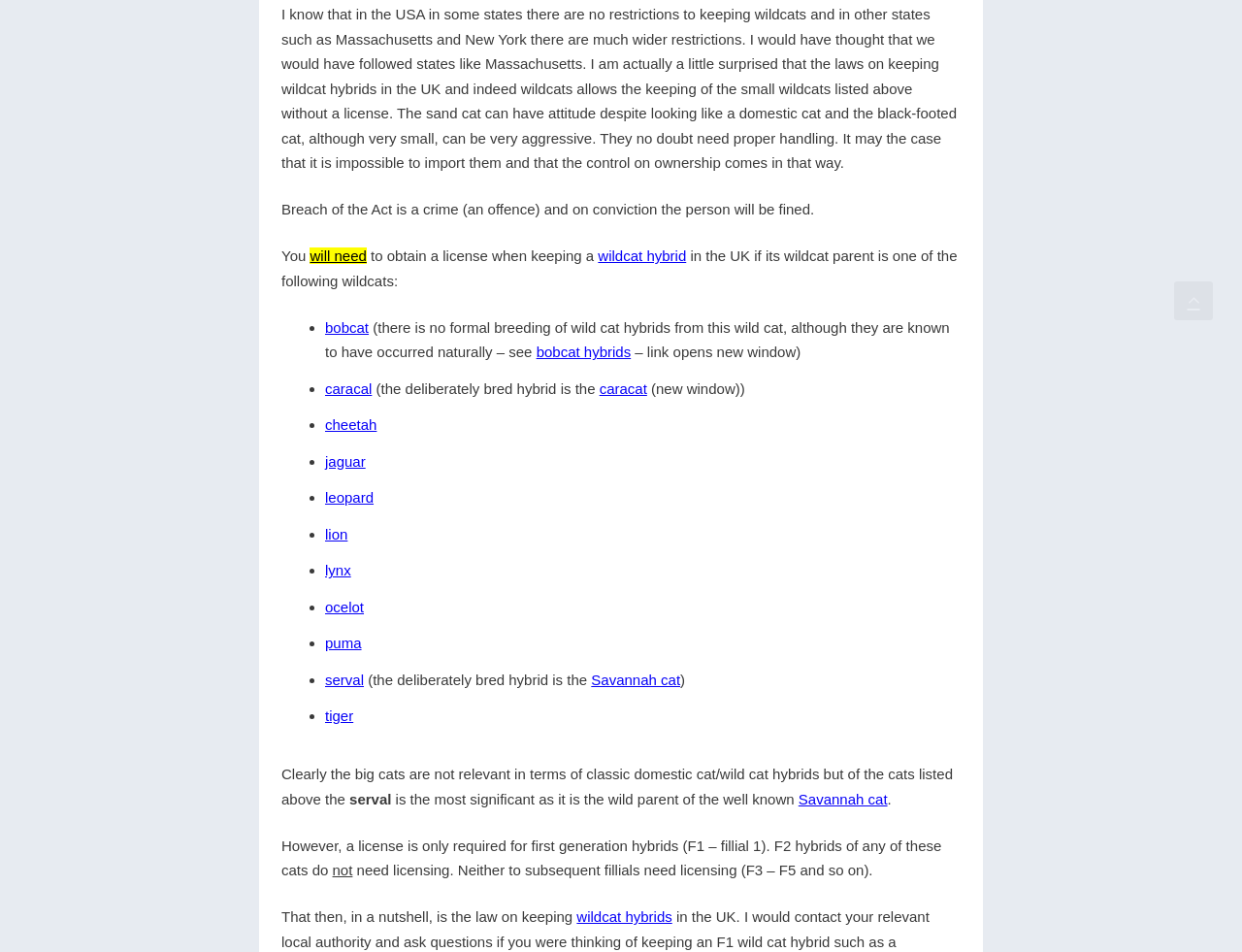Mark the bounding box of the element that matches the following description: "Asian leopard cat".

[0.32, 0.907, 0.411, 0.924]